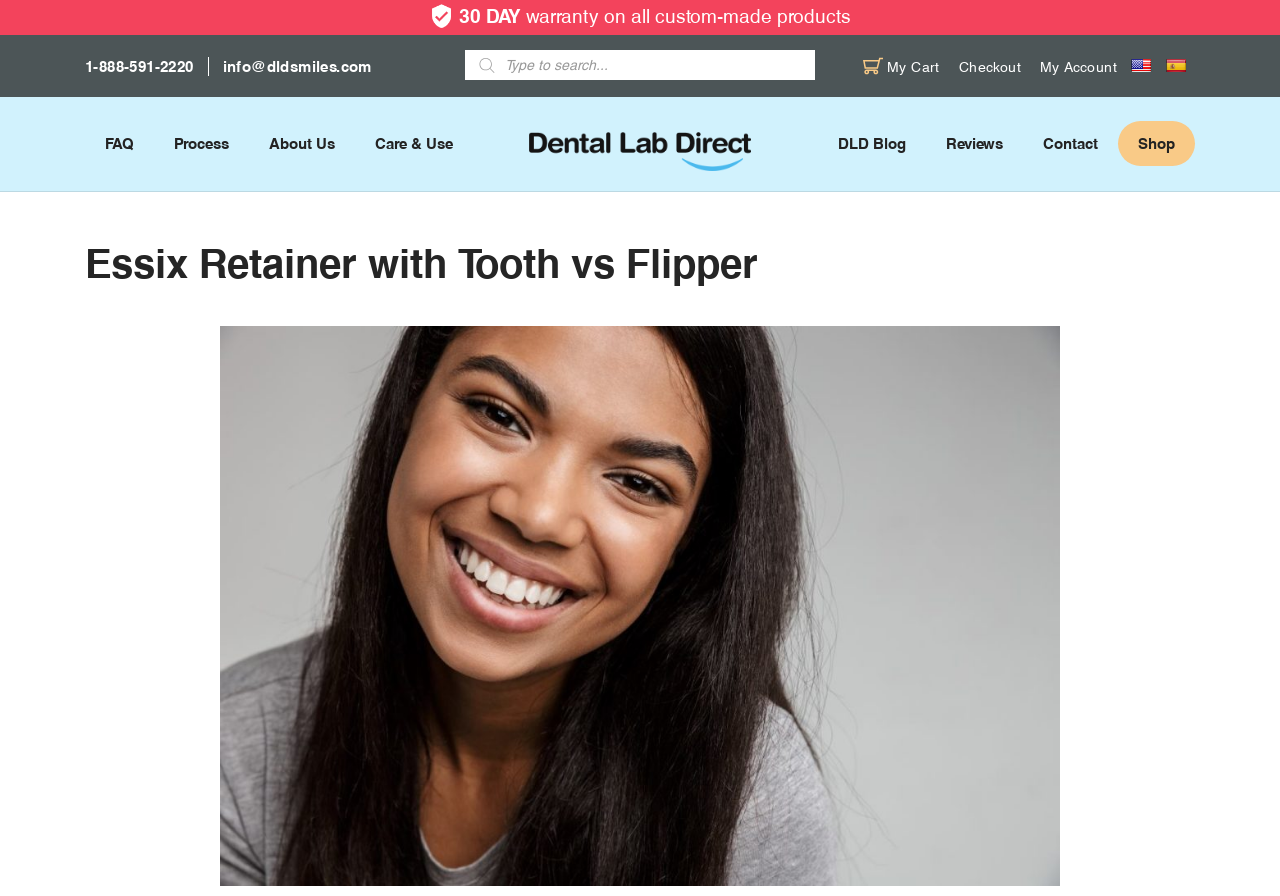How many languages are available on the website?
Using the image, provide a concise answer in one word or a short phrase.

2